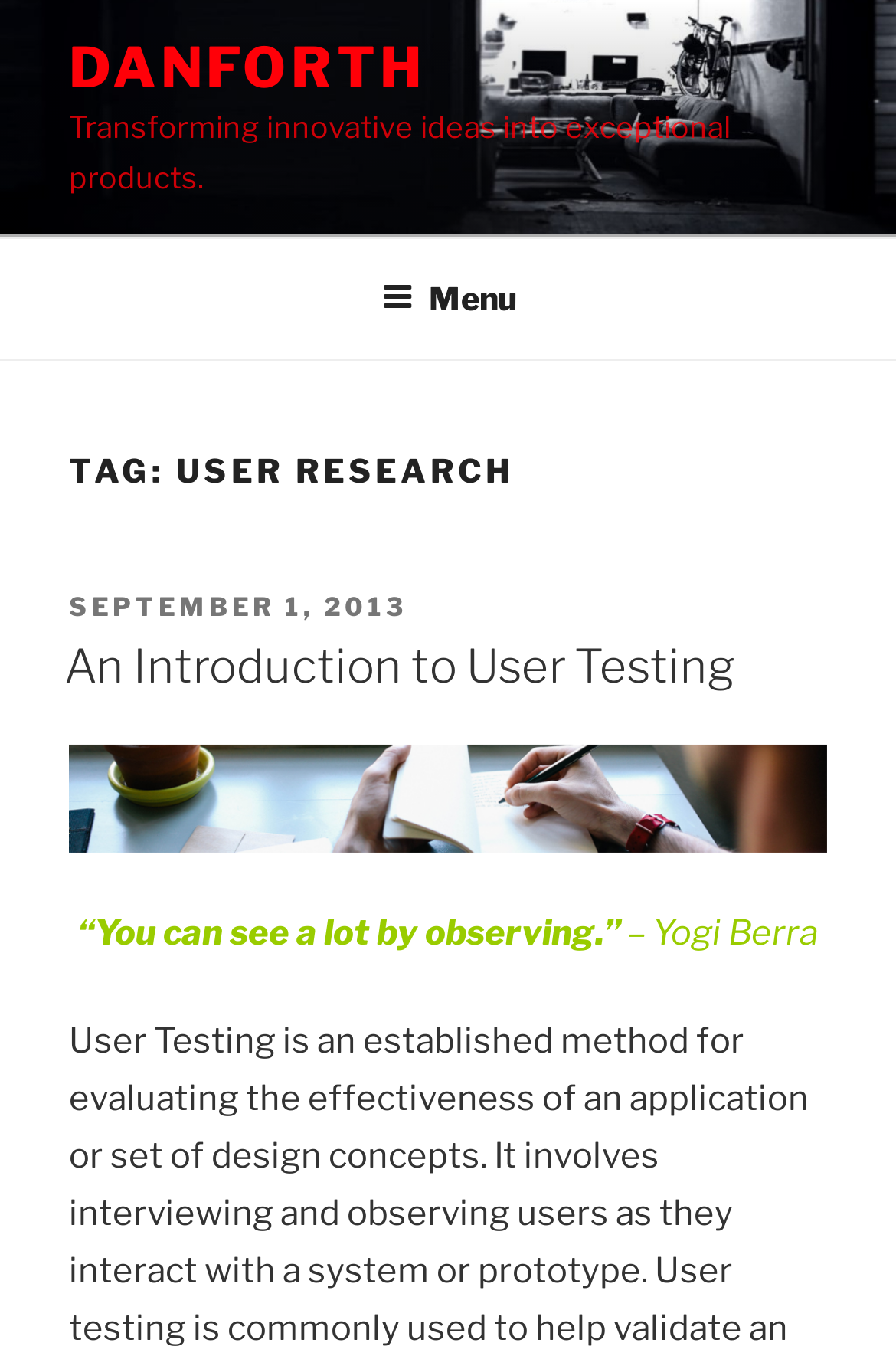Please reply to the following question using a single word or phrase: 
What is the purpose of the top menu?

Navigation